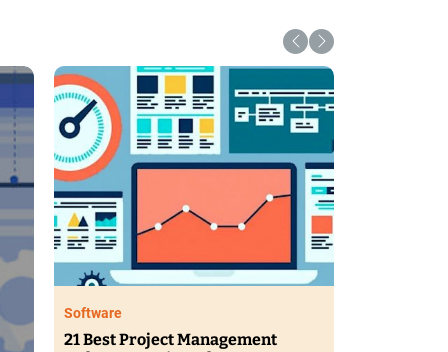What do the dashboard elements surrounding the monitor represent?
Refer to the image and provide a thorough answer to the question.

The question asks about the meaning of the dashboard elements surrounding the computer monitor. The caption explains that these elements, including a speedometer-like gauge and several display panels filled with charts and icons, represent key performance indicators and metrics.